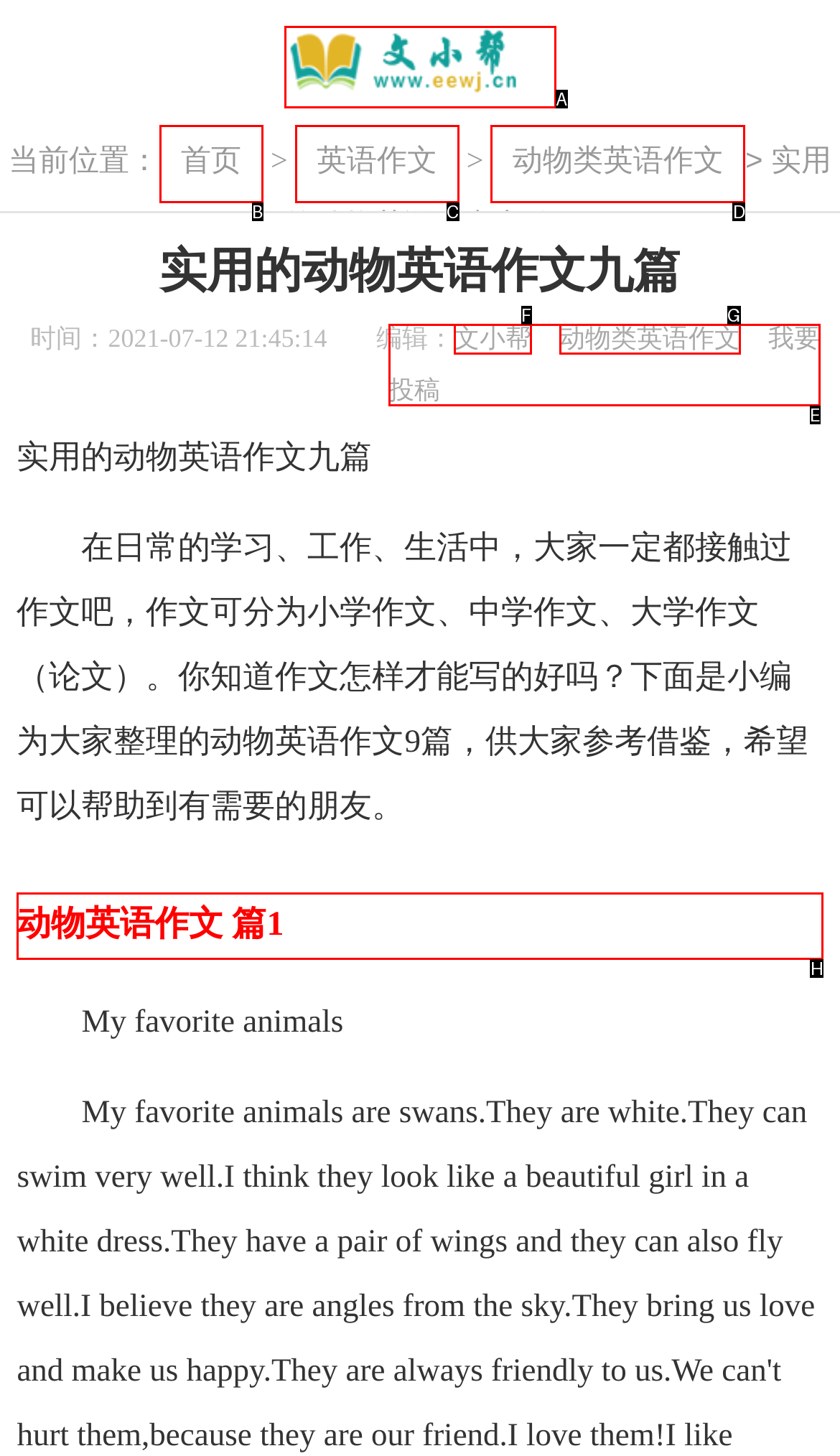Identify the letter of the option that should be selected to accomplish the following task: read the first english essay. Provide the letter directly.

H